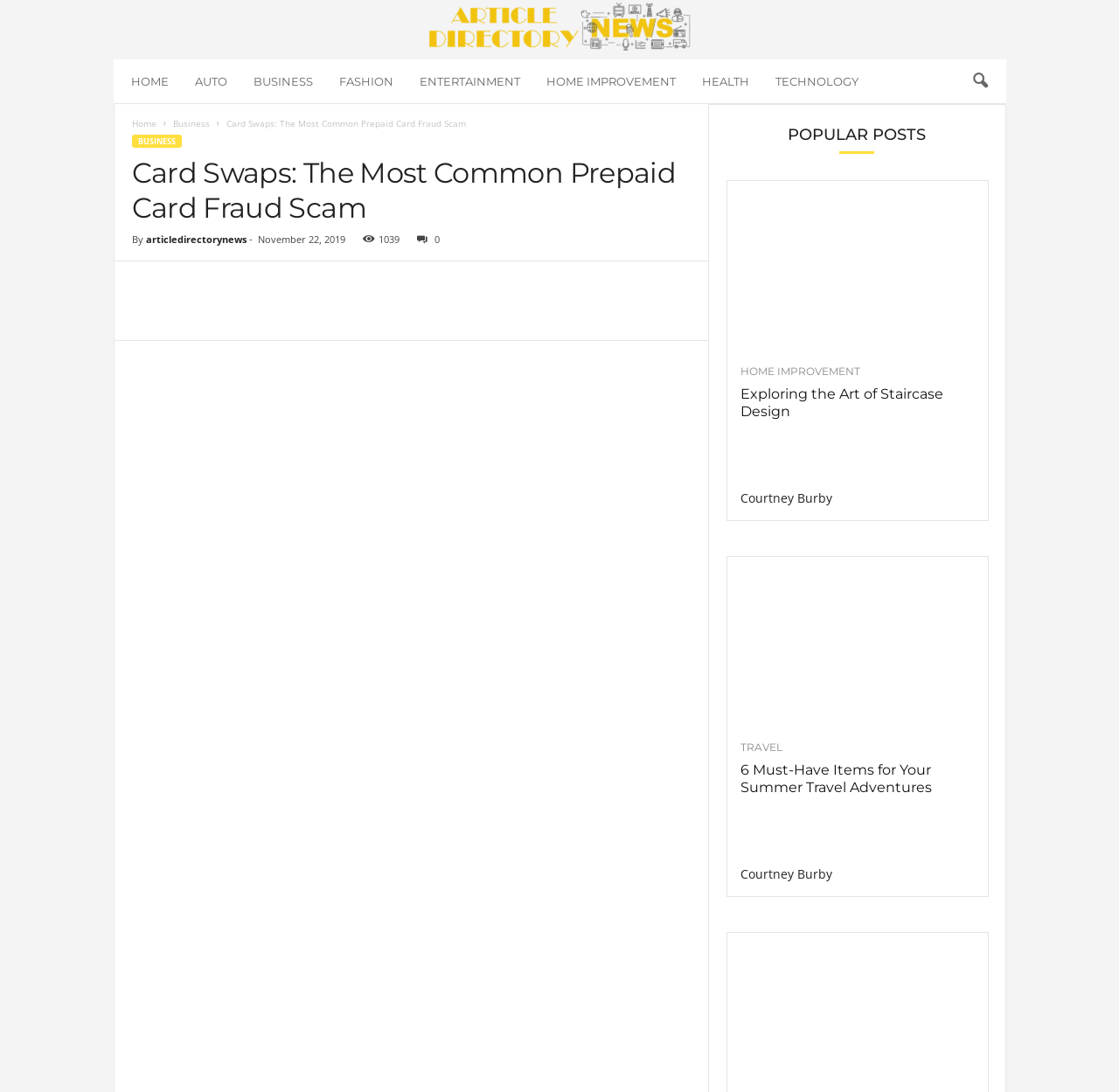Based on the element description Entertainment, identify the bounding box of the UI element in the given webpage screenshot. The coordinates should be in the format (top-left x, top-left y, bottom-right x, bottom-right y) and must be between 0 and 1.

[0.038, 0.058, 0.108, 0.071]